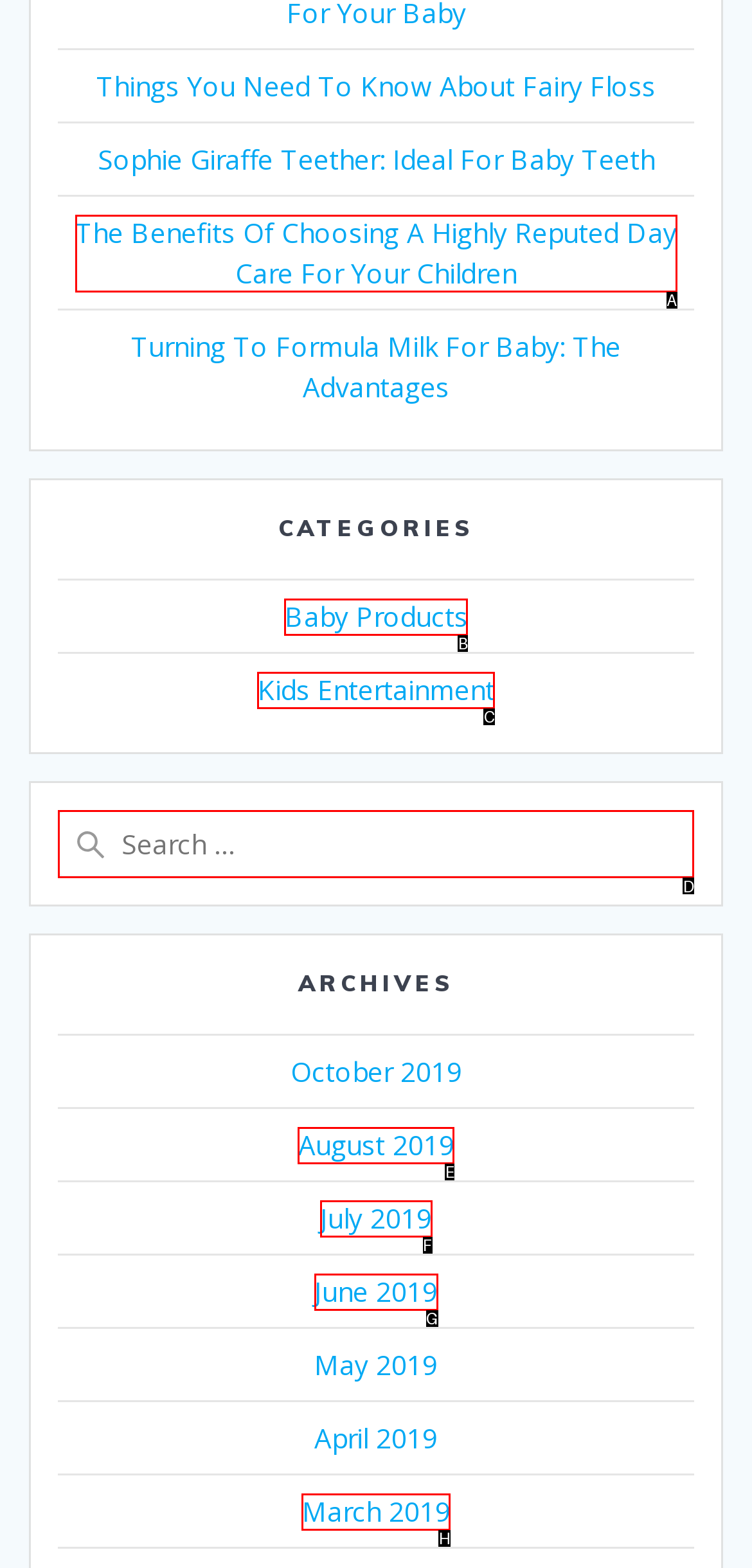Tell me which one HTML element I should click to complete the following task: Search for something Answer with the option's letter from the given choices directly.

D